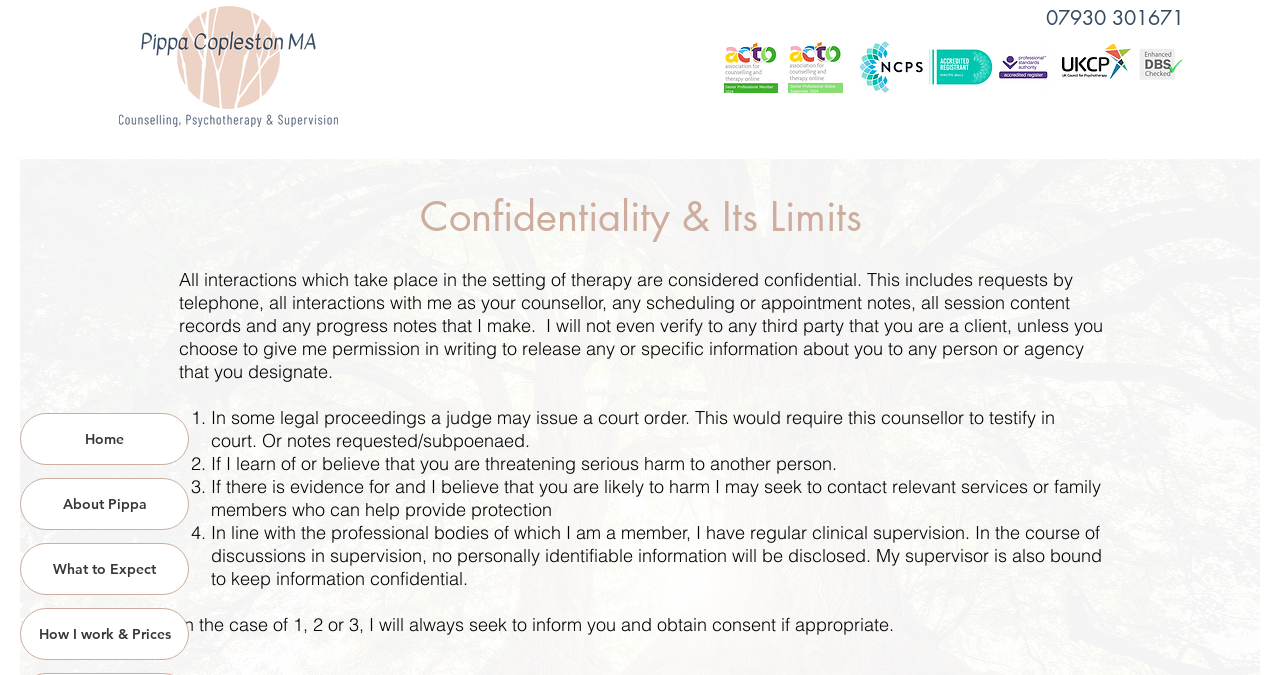How many exceptions to confidentiality are listed?
Please craft a detailed and exhaustive response to the question.

I counted the number of ListMarker elements, which are used to enumerate the exceptions to confidentiality. There are four ListMarker elements, indicating that there are four exceptions listed.